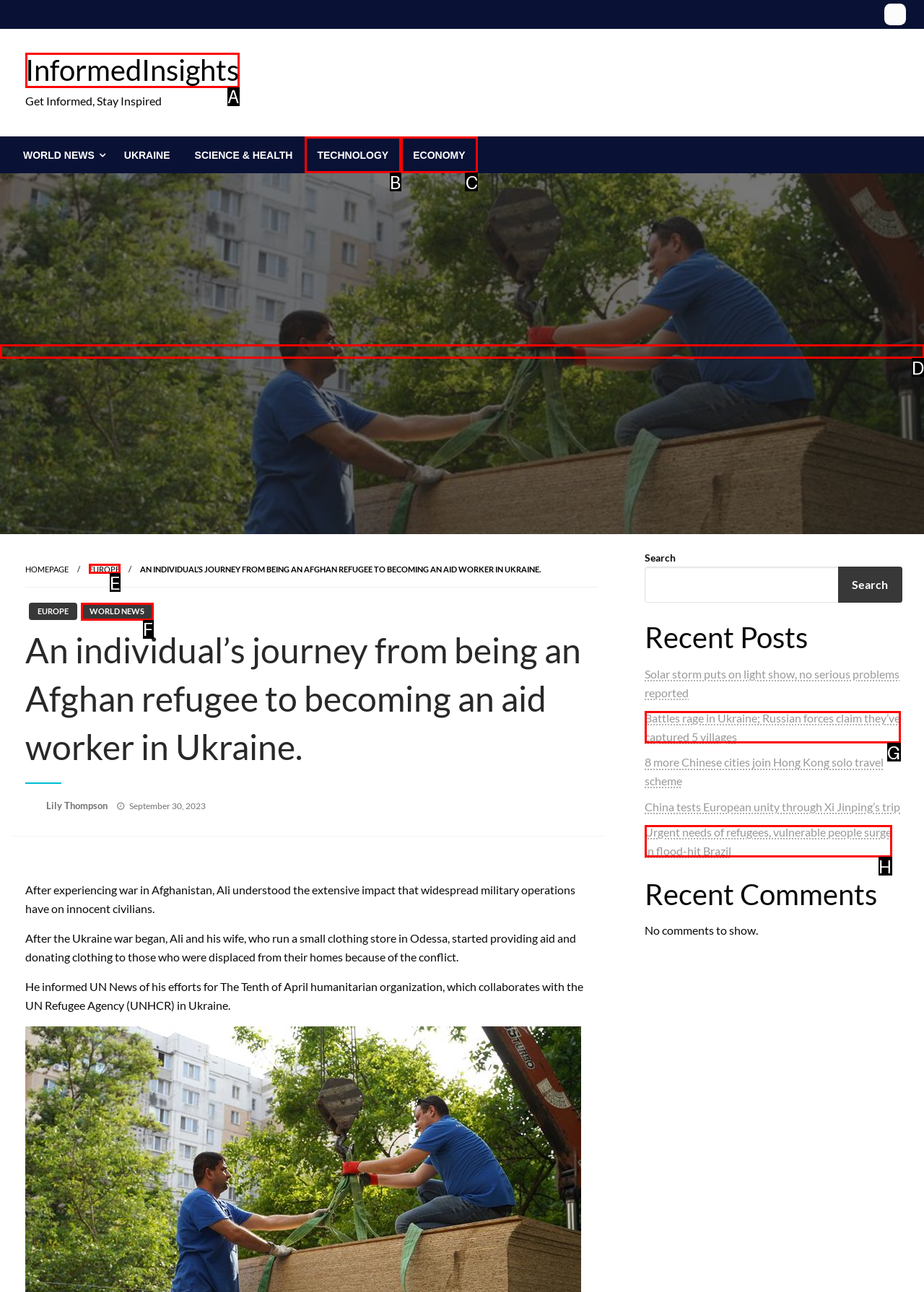Choose the HTML element that matches the description: Newsletter
Reply with the letter of the correct option from the given choices.

None